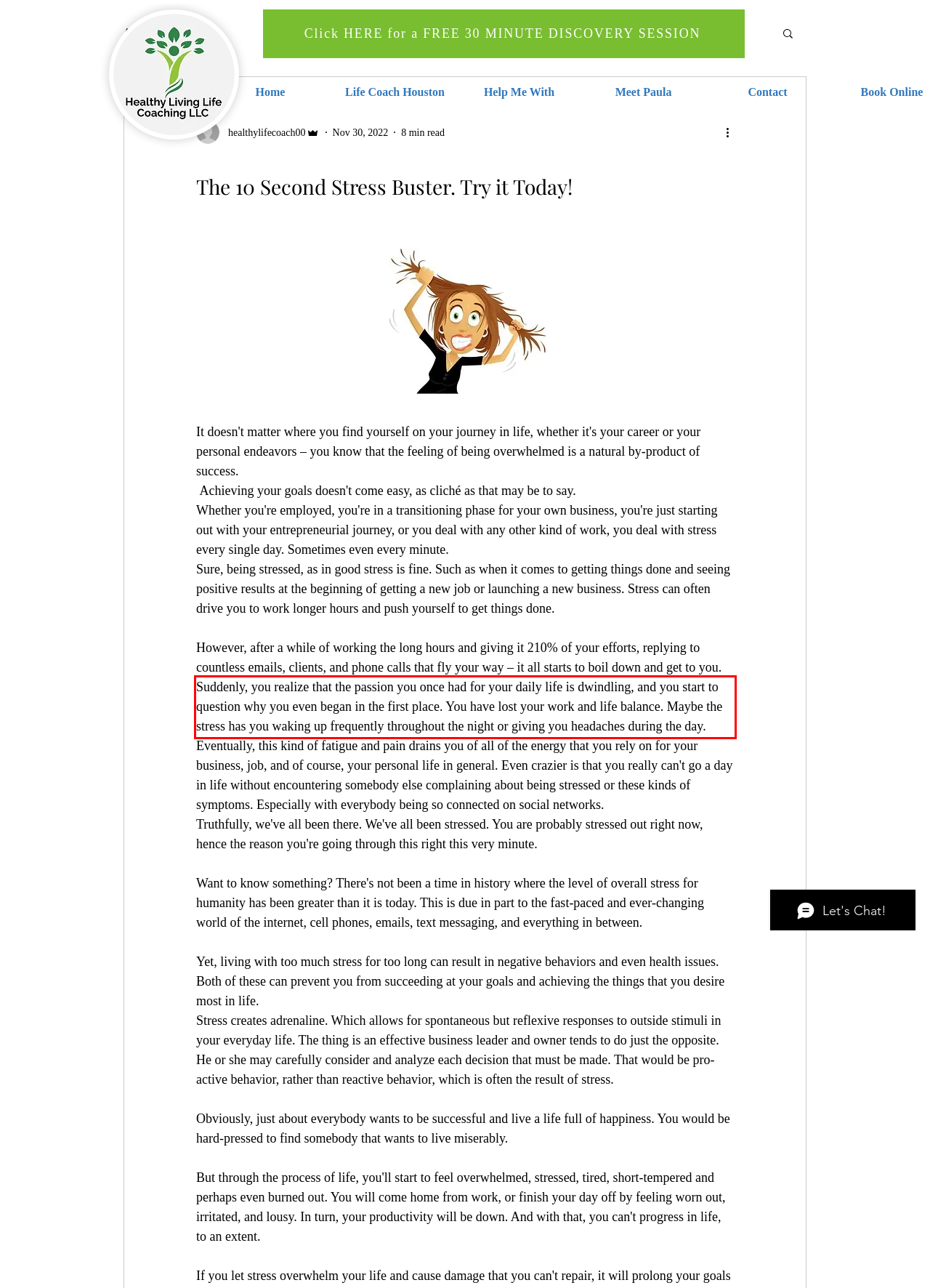Identify the text inside the red bounding box in the provided webpage screenshot and transcribe it.

Suddenly, you realize that the passion you once had for your daily life is dwindling, and you start to question why you even began in the first place. You have lost your work and life balance. Maybe the stress has you waking up frequently throughout the night or giving you headaches during the day.